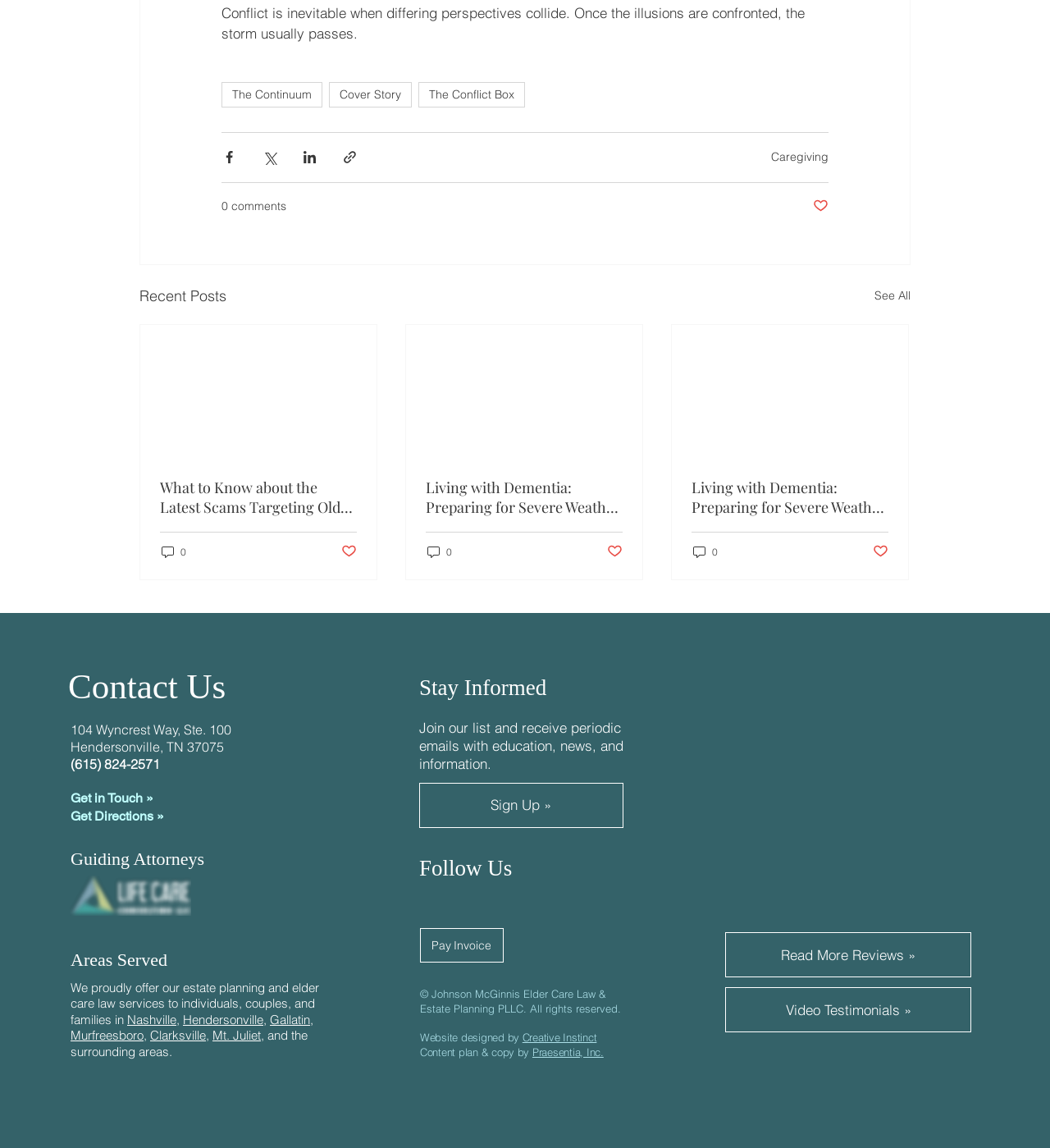Please identify the bounding box coordinates of the clickable element to fulfill the following instruction: "Share via Facebook". The coordinates should be four float numbers between 0 and 1, i.e., [left, top, right, bottom].

[0.211, 0.13, 0.226, 0.144]